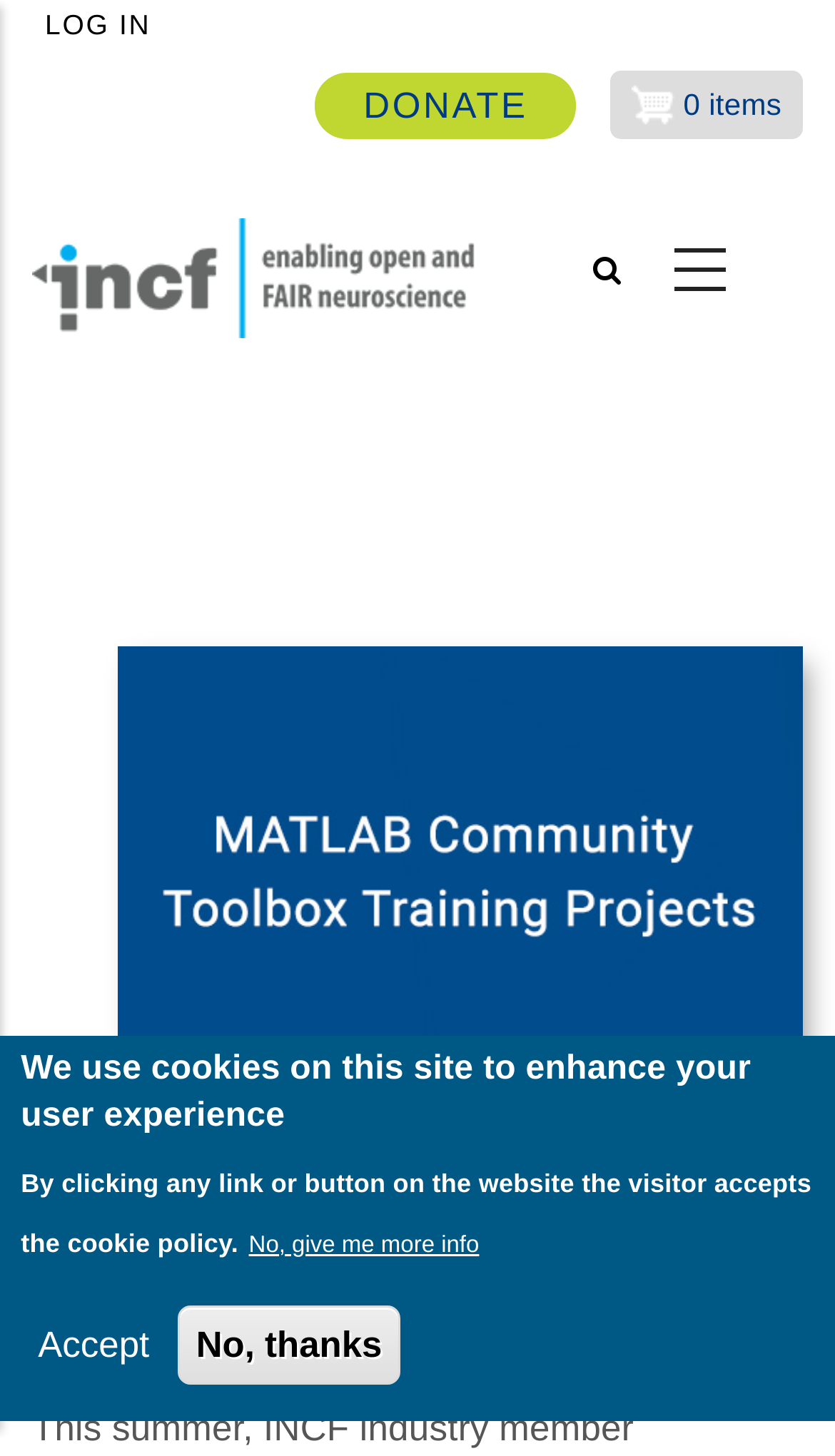What is the purpose of the summer projects?
Relying on the image, give a concise answer in one word or a brief phrase.

To work on neuroscience-related Community toolboxes